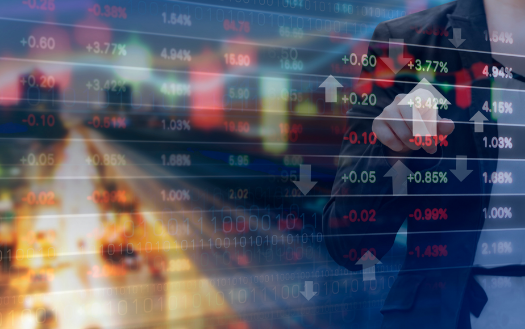Explain the image thoroughly, highlighting all key elements.

This image conveys the dynamic nature of financial markets, showcasing a professional, likely a trader or analyst, engaging with digital data on a transparent screen. The background appears to feature a blurred urban landscape, hinting at a bustling metropolis, which complements the financial theme. 

Overlaying this scene is a graphical representation of stock market data, including fluctuating prices and percentage changes, indicated by arrows pointing up and down to signify market movements. The simultaneous presence of colorful graphical elements combined with numerical data emphasizes the fast-paced environment of trading and investment analysis.

Overall, the image illustrates the intersection of technology and finance, reflecting the services offered in primary and secondary market investments, as well as research opportunities for institutional investors.